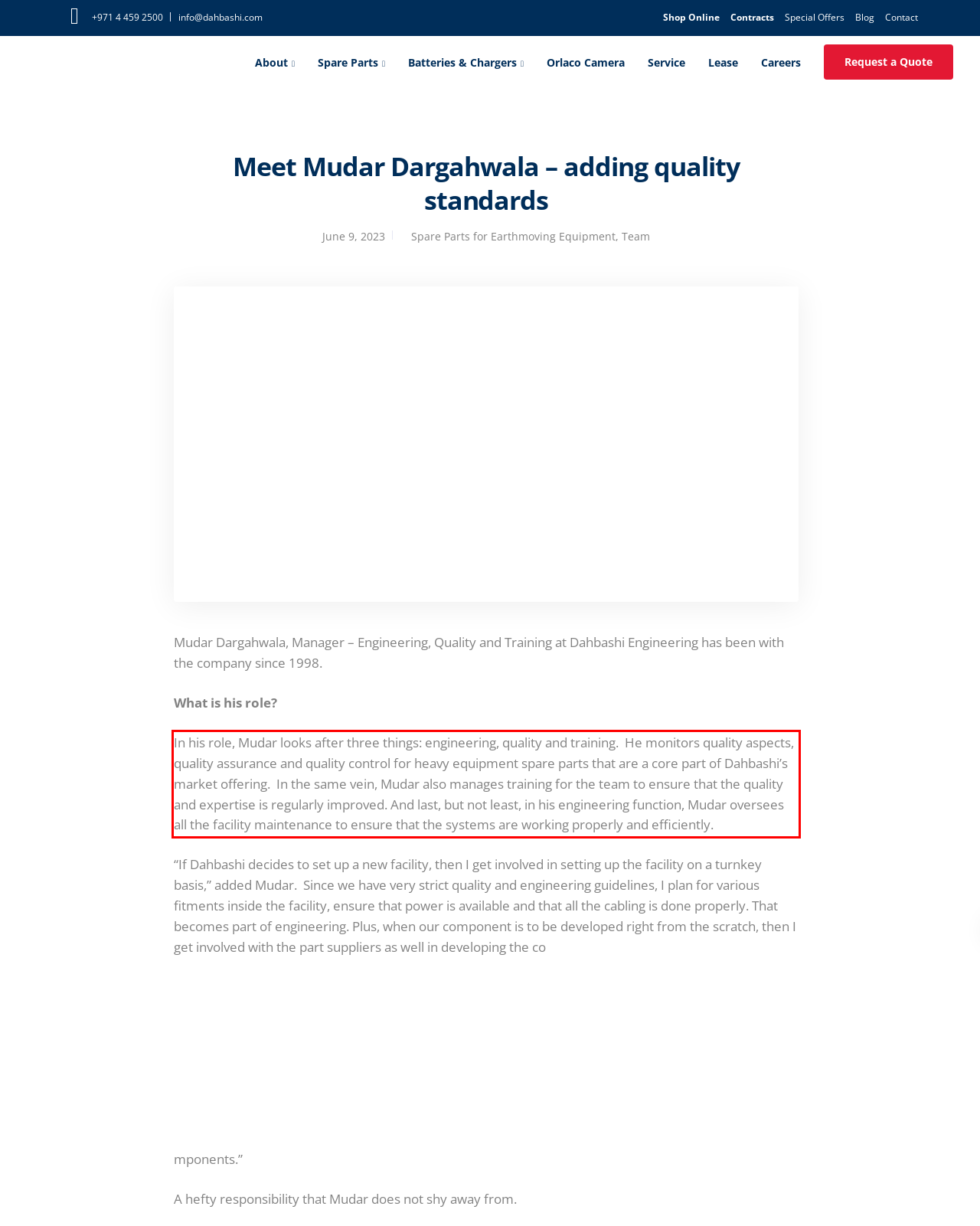Given the screenshot of a webpage, identify the red rectangle bounding box and recognize the text content inside it, generating the extracted text.

In his role, Mudar looks after three things: engineering, quality and training. He monitors quality aspects, quality assurance and quality control for heavy equipment spare parts that are a core part of Dahbashi’s market offering. In the same vein, Mudar also manages training for the team to ensure that the quality and expertise is regularly improved. And last, but not least, in his engineering function, Mudar oversees all the facility maintenance to ensure that the systems are working properly and efficiently.